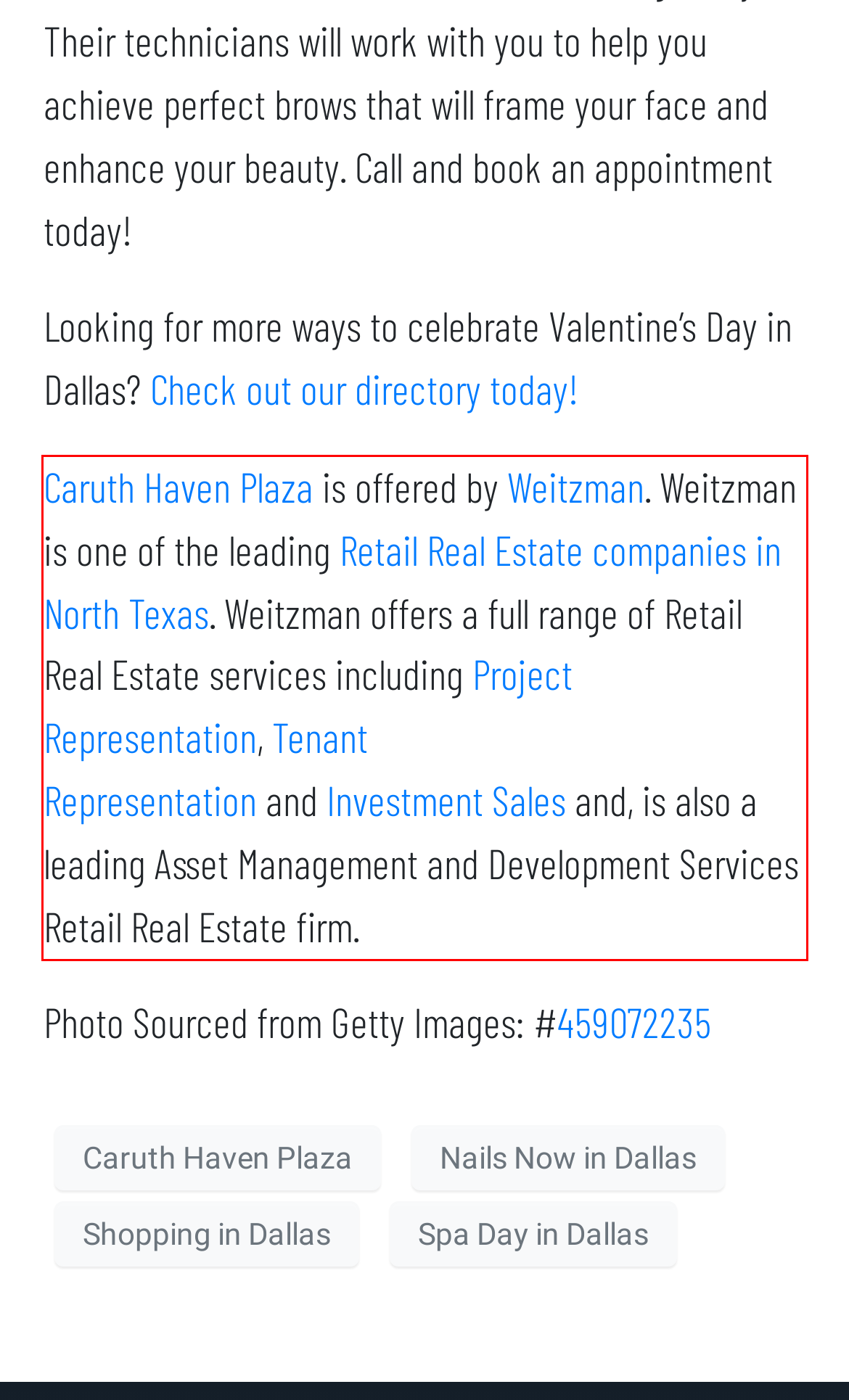Examine the screenshot of the webpage, locate the red bounding box, and perform OCR to extract the text contained within it.

Caruth Haven Plaza is offered by Weitzman. Weitzman is one of the leading Retail Real Estate companies in North Texas. Weitzman offers a full range of Retail Real Estate services including Project Representation, Tenant Representation and Investment Sales and, is also a leading Asset Management and Development Services Retail Real Estate firm.